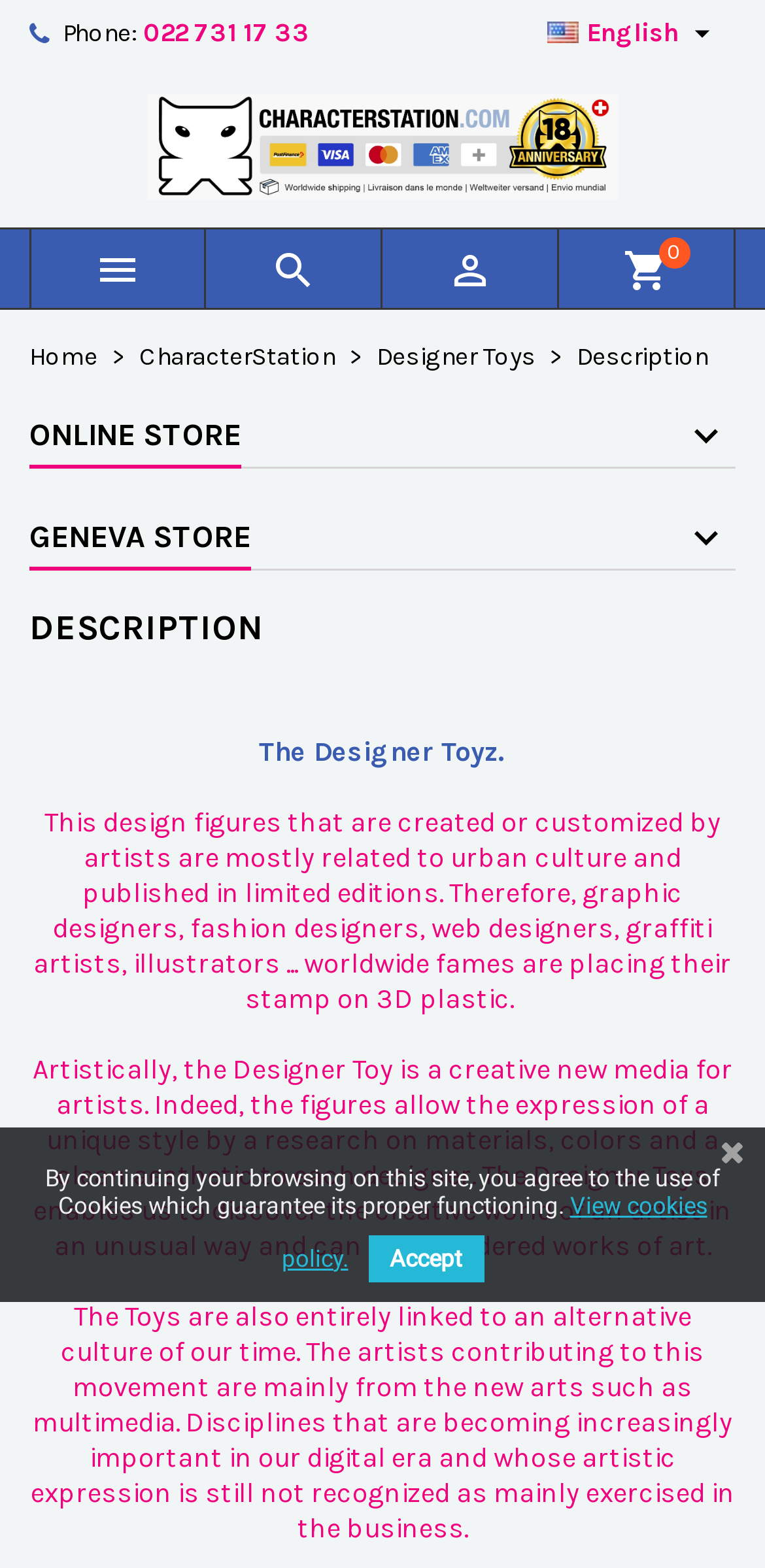Please find the bounding box coordinates of the clickable region needed to complete the following instruction: "Go to the CharacterStation.com website". The bounding box coordinates must consist of four float numbers between 0 and 1, i.e., [left, top, right, bottom].

[0.192, 0.082, 0.808, 0.103]